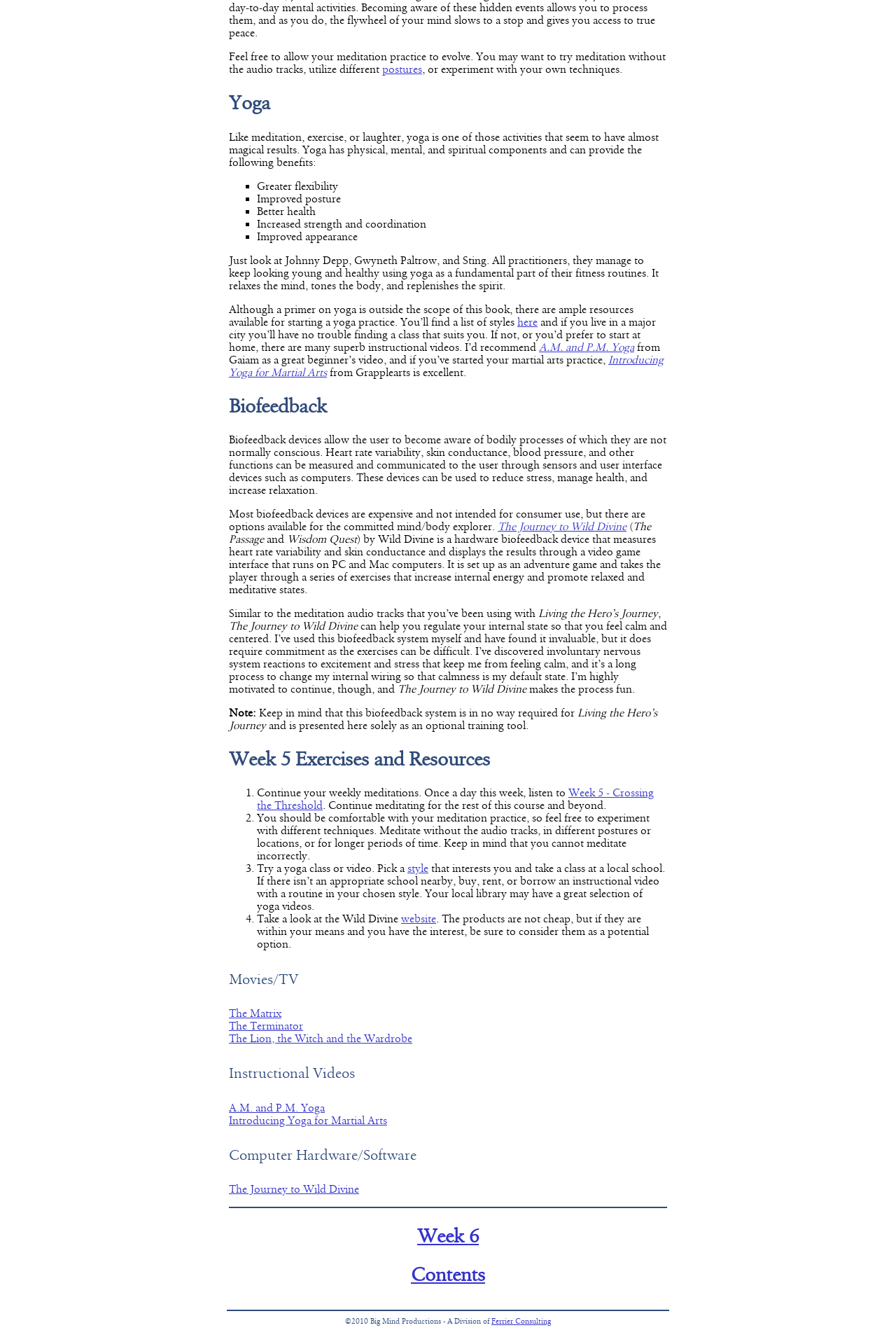Determine the bounding box coordinates for the area you should click to complete the following instruction: "visit the 'A.M. and P.M. Yoga' instructional video".

[0.602, 0.255, 0.708, 0.264]